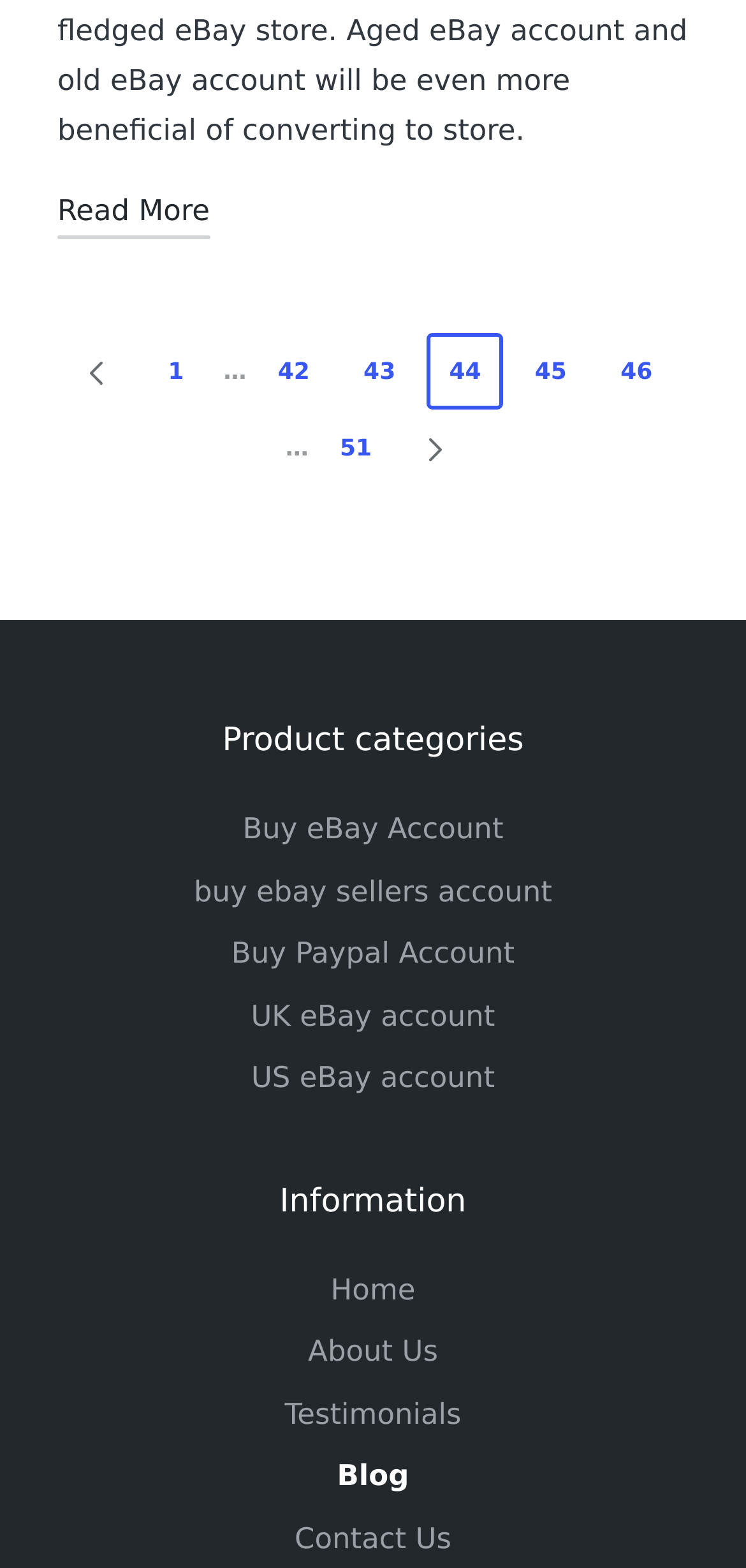How many links are there in the footer?
Based on the image, answer the question in a detailed manner.

I counted the number of link elements in the footer section, which includes 'Home', 'About Us', 'Testimonials', 'Blog', 'Contact Us', 'Read More', and found 7 links.